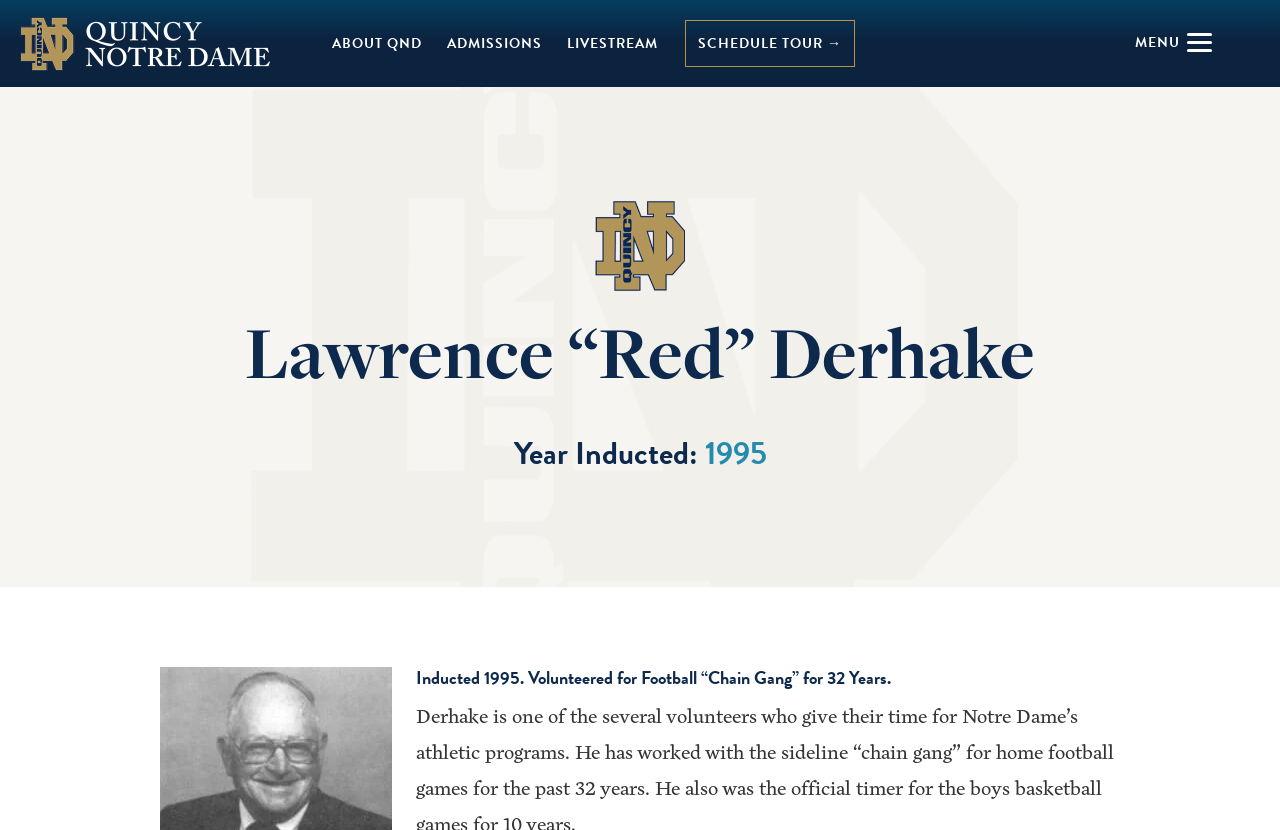Please find and provide the title of the webpage.

Lawrence “Red” Derhake